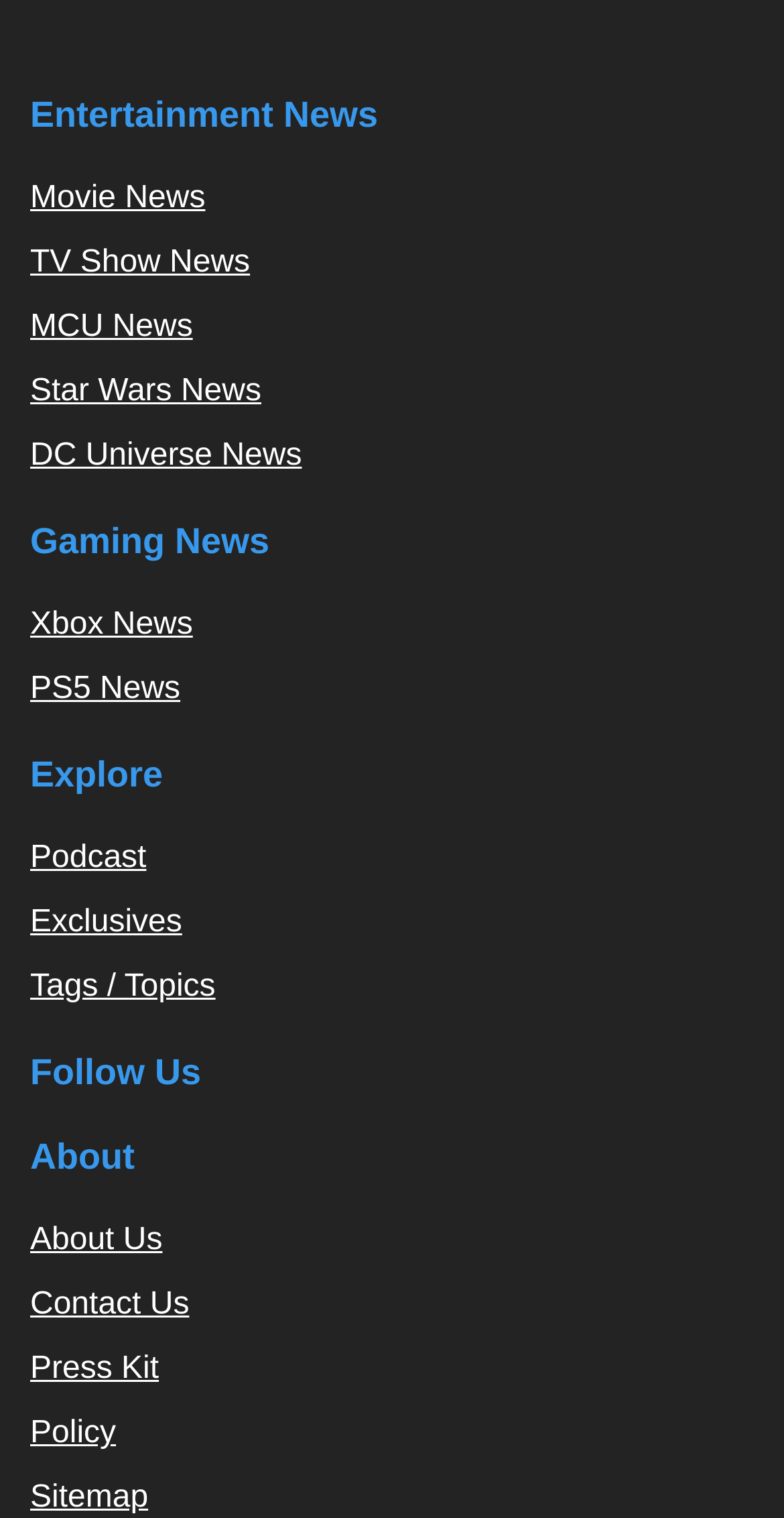How many links are there in the 'Explore' section?
Using the image, provide a detailed and thorough answer to the question.

I counted the number of links under the 'Explore' heading, which are 'Podcast', 'Exclusives', and 'Tags / Topics', so there are 3 links.